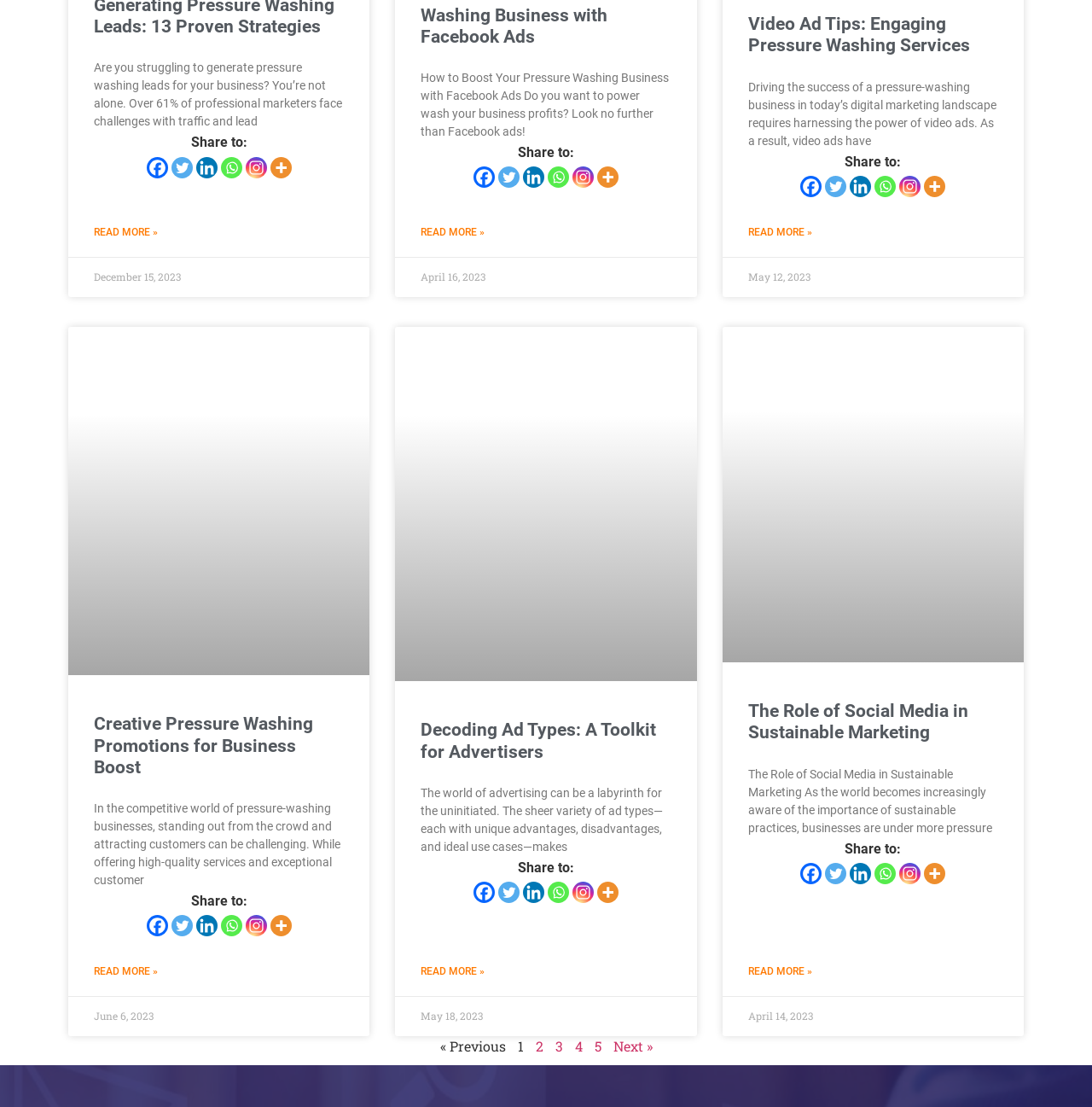What is the title of the third article?
Please provide a comprehensive answer based on the visual information in the image.

The title of the third article is 'Video Ad Tips: Engaging Pressure Washing Services' which can be inferred from the heading element with ID 686.